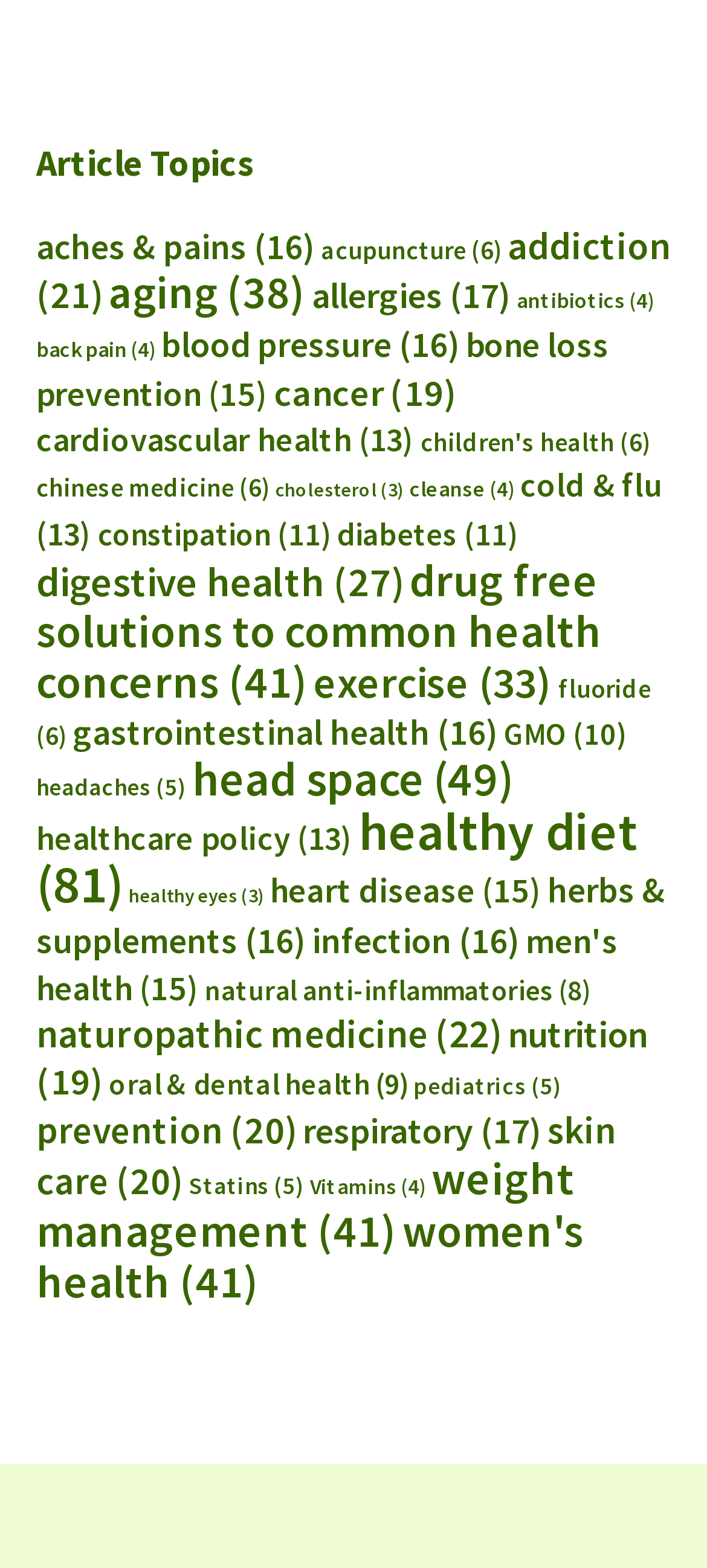Locate the UI element described by Nicholas Olsberg in the provided webpage screenshot. Return the bounding box coordinates in the format (top-left x, top-left y, bottom-right x, bottom-right y), ensuring all values are between 0 and 1.

None